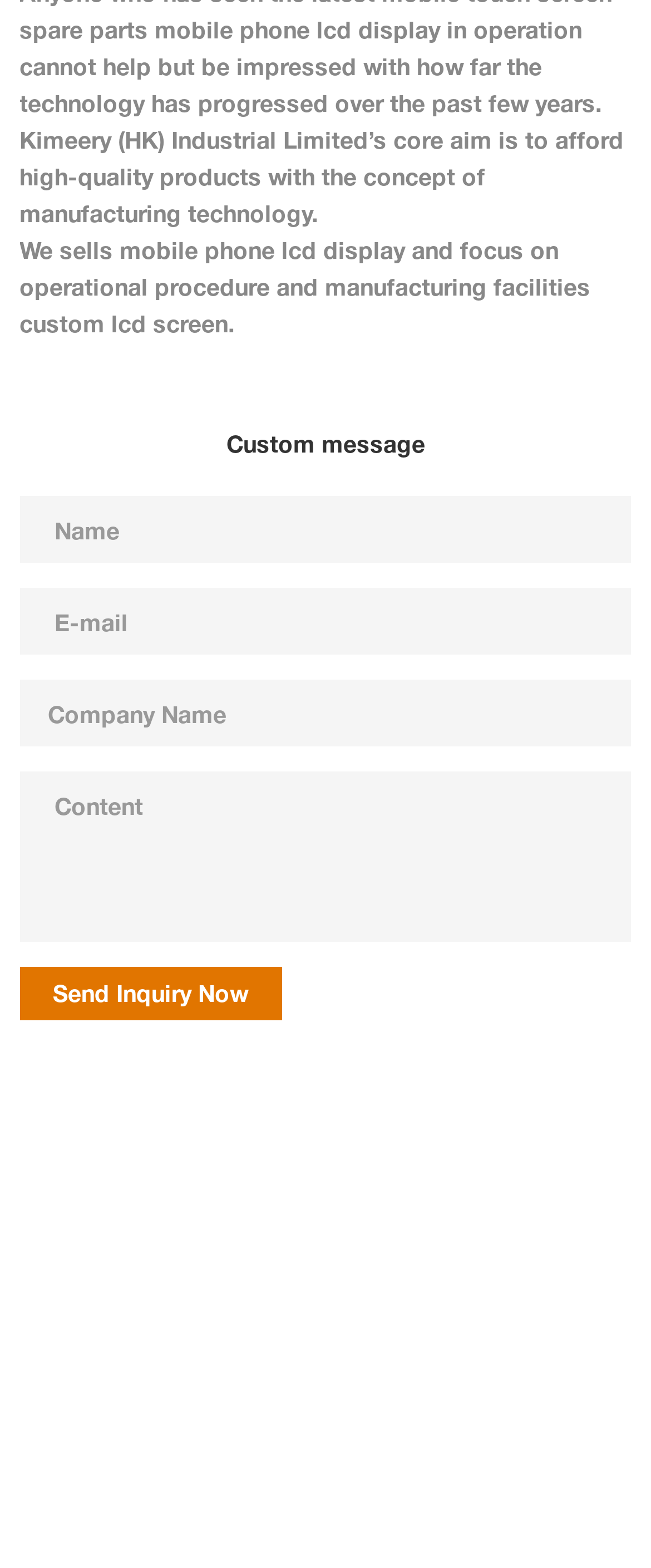Respond to the question with just a single word or phrase: 
What is the purpose of the 'Send Inquiry Now' button?

To send inquiry